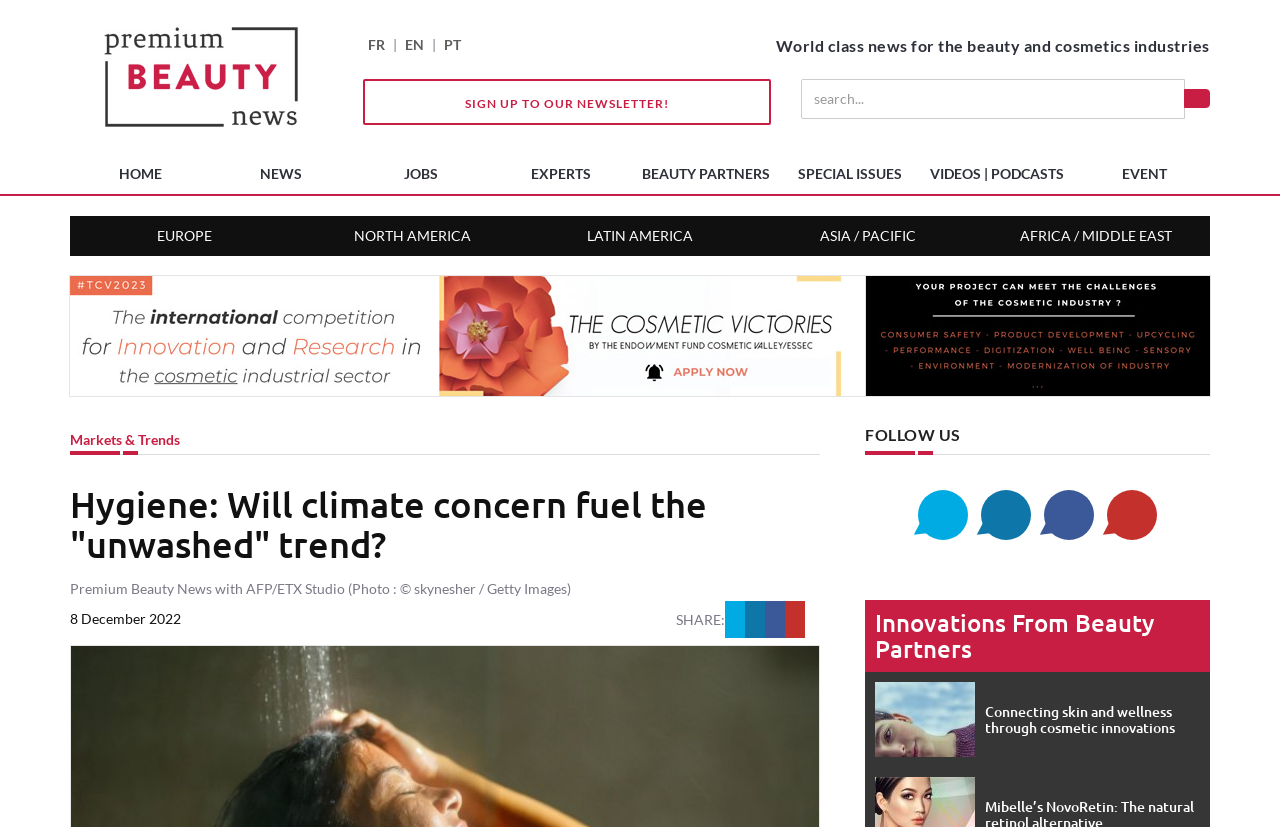How many social media links are available?
Using the image as a reference, answer the question with a short word or phrase.

4